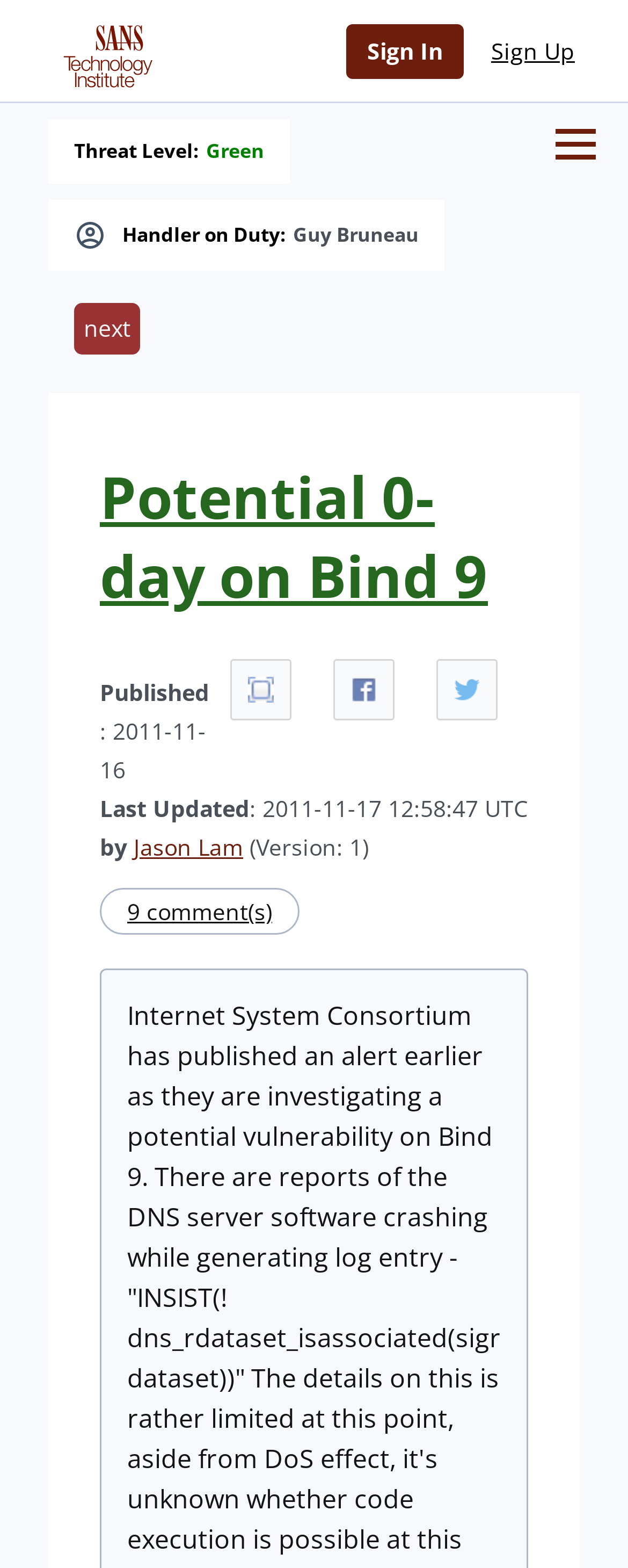Please find and report the bounding box coordinates of the element to click in order to perform the following action: "Share the diary entry on Facebook". The coordinates should be expressed as four float numbers between 0 and 1, in the format [left, top, right, bottom].

[0.531, 0.42, 0.628, 0.459]